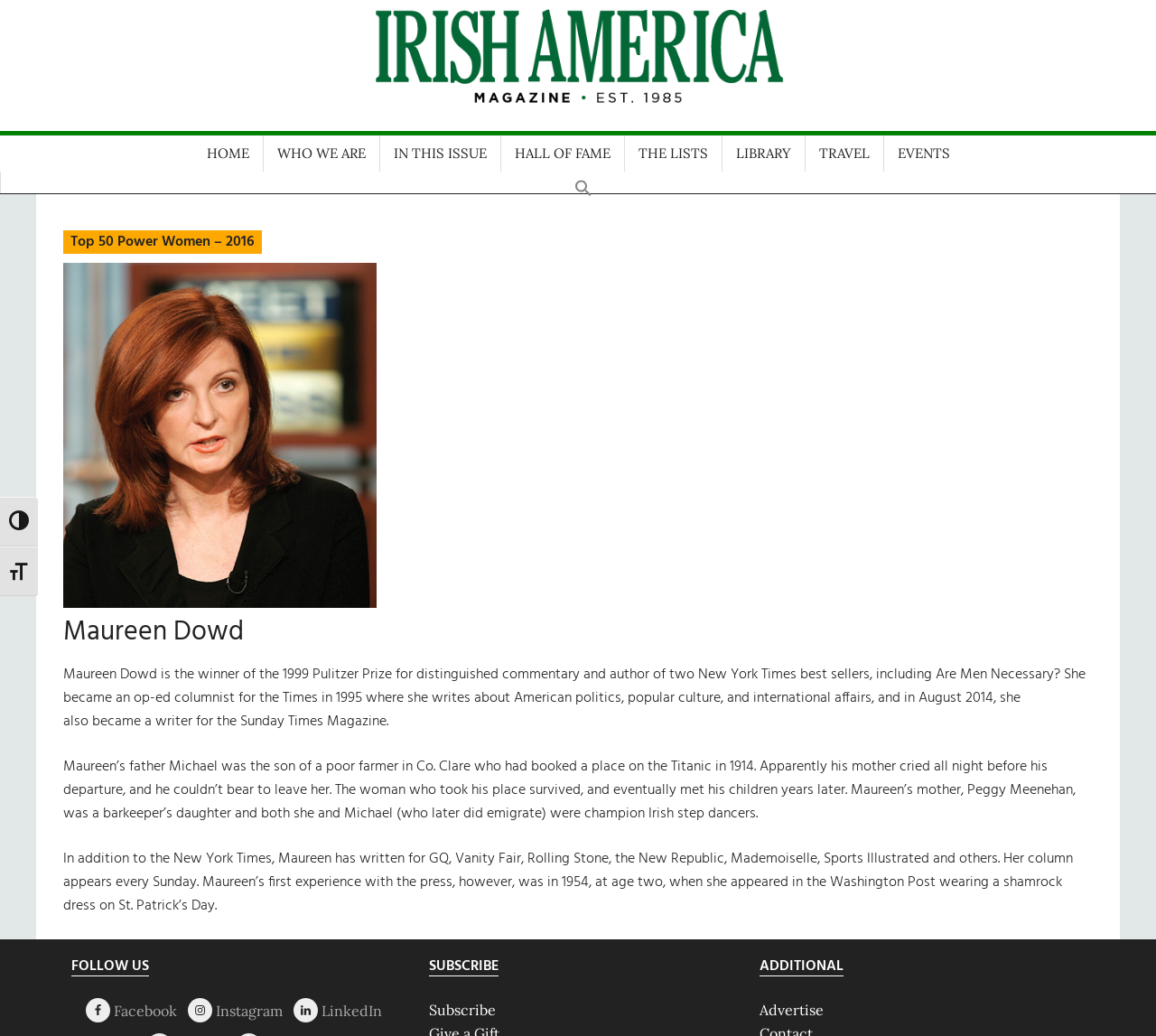Could you indicate the bounding box coordinates of the region to click in order to complete this instruction: "Toggle high contrast".

[0.0, 0.48, 0.033, 0.527]